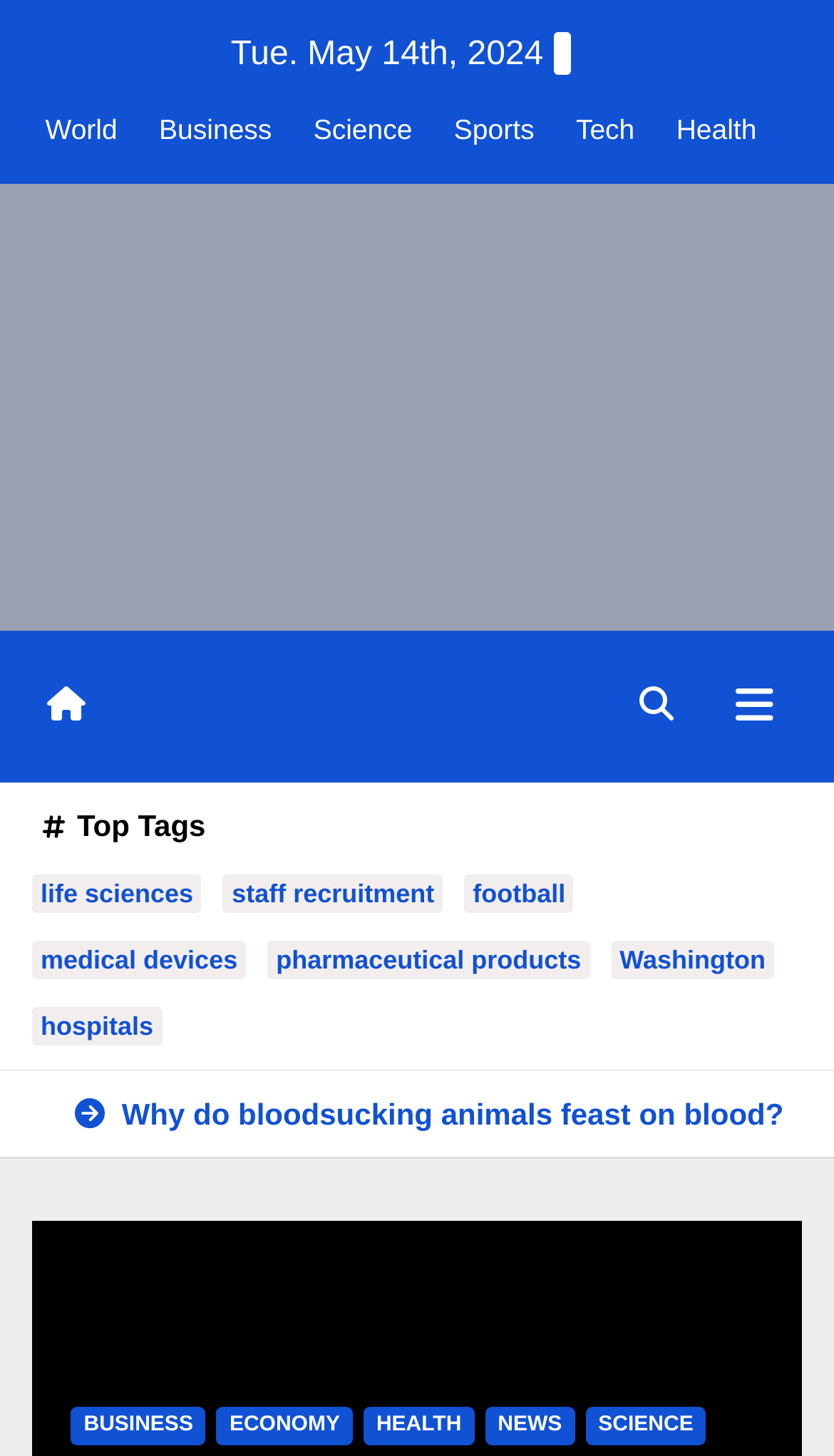Identify the bounding box coordinates for the region to click in order to carry out this instruction: "Click on the World link". Provide the coordinates using four float numbers between 0 and 1, formatted as [left, top, right, bottom].

[0.054, 0.078, 0.141, 0.1]